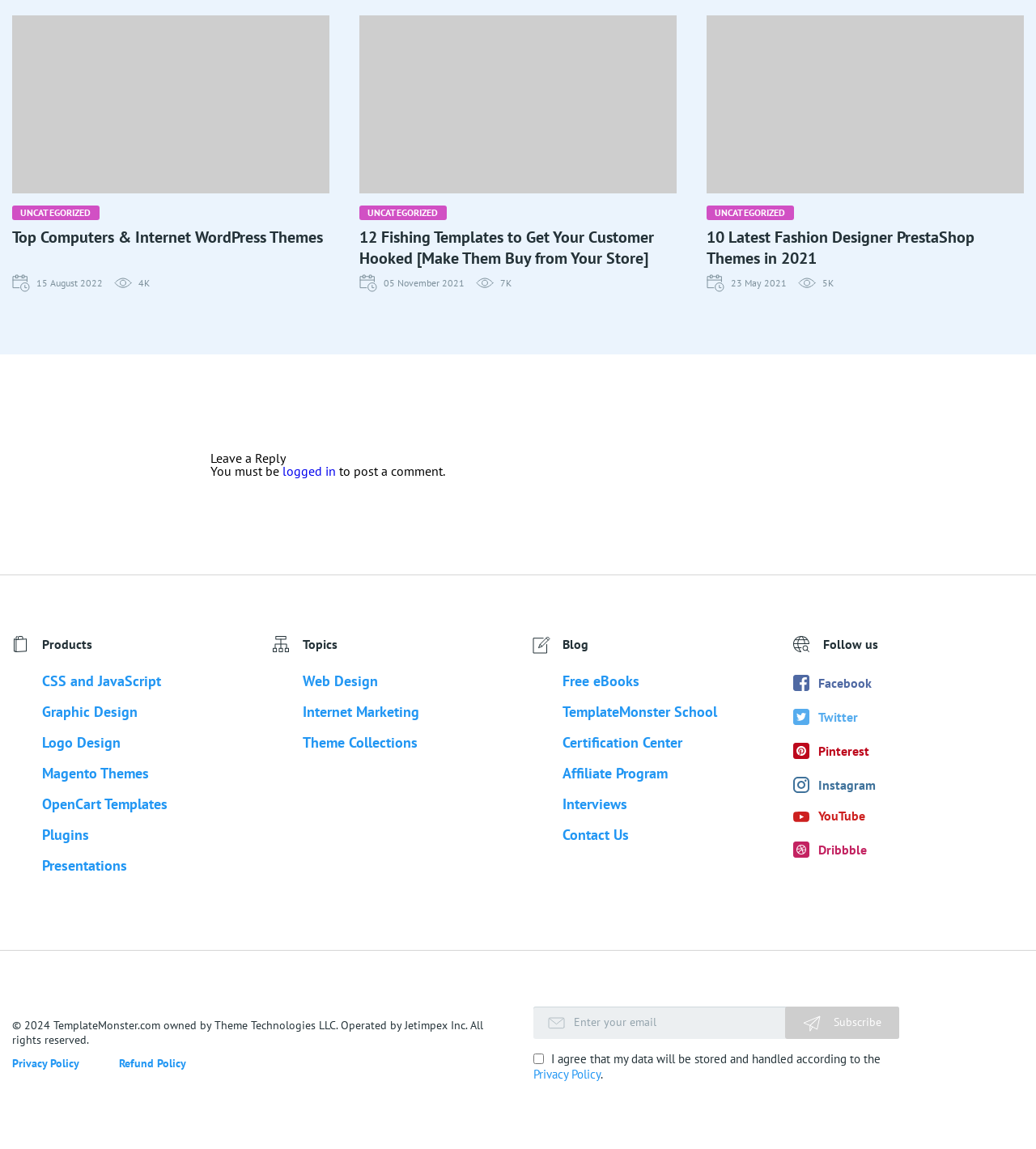Determine the bounding box coordinates for the clickable element to execute this instruction: "Click on Top Computers & Internet WordPress Themes". Provide the coordinates as four float numbers between 0 and 1, i.e., [left, top, right, bottom].

[0.012, 0.197, 0.312, 0.215]